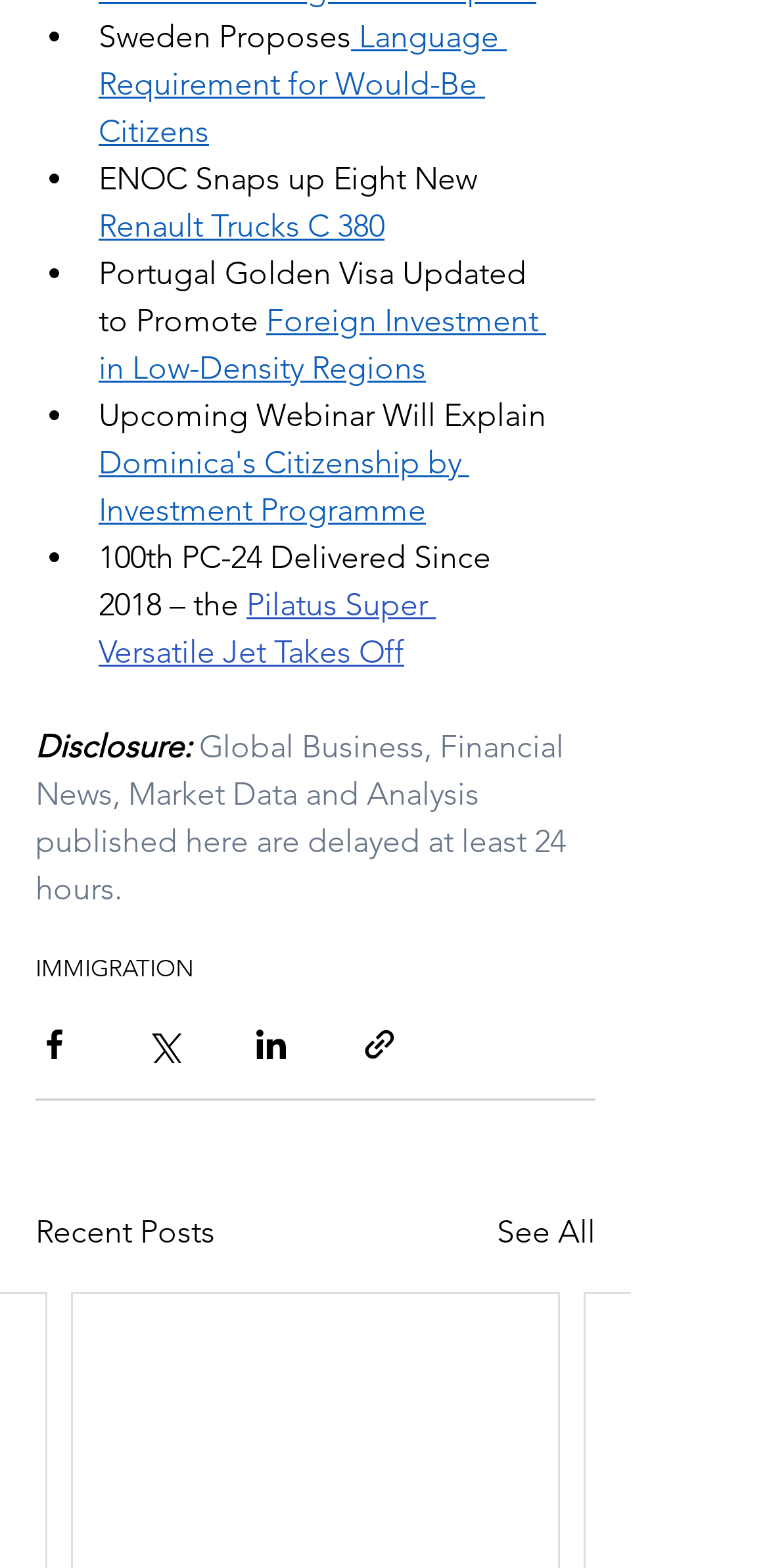What is the disclosure statement about?
Using the image as a reference, answer the question with a short word or phrase.

Delayed news